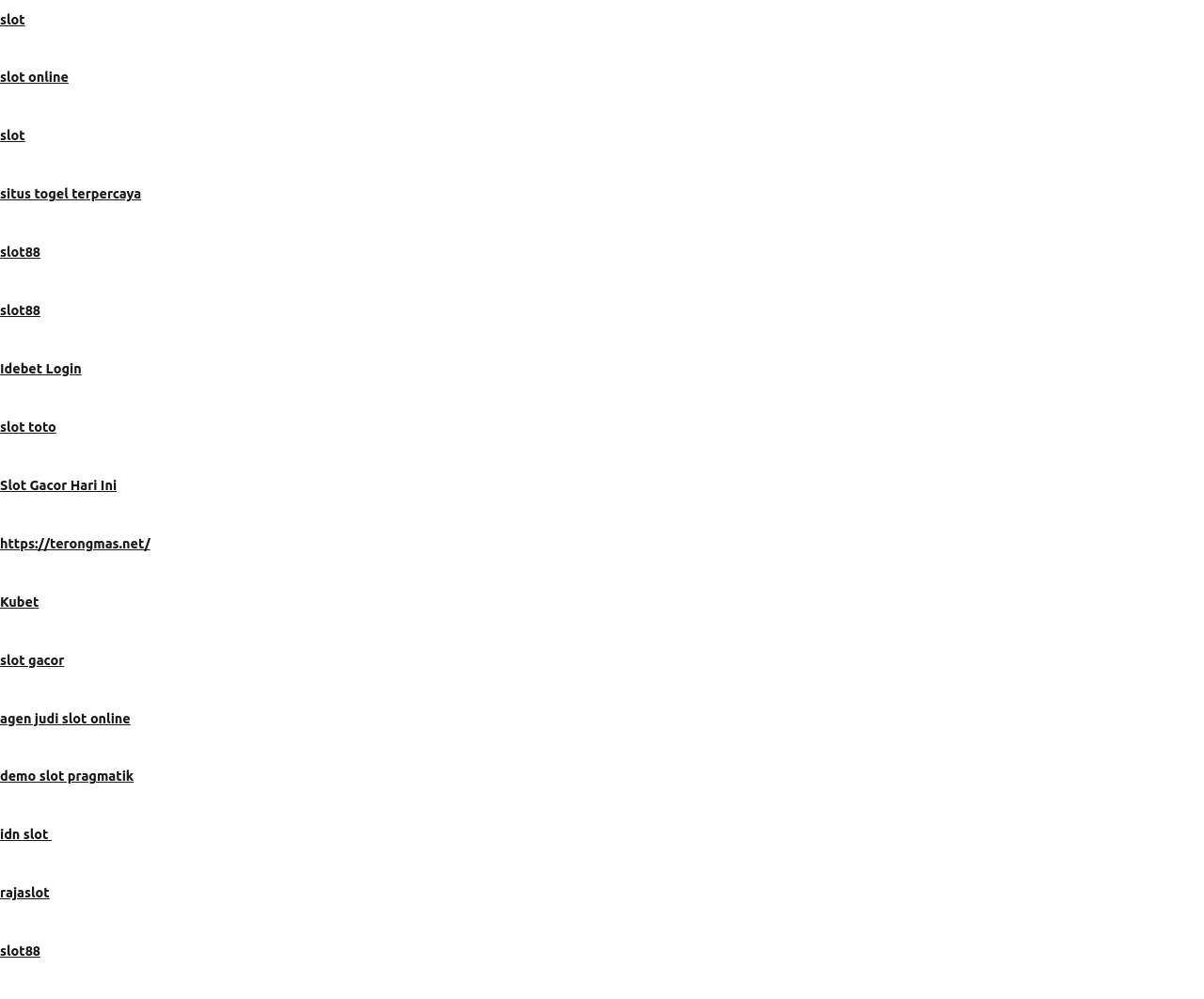Use a single word or phrase to answer the question: 
How many links are on this webpage?

15